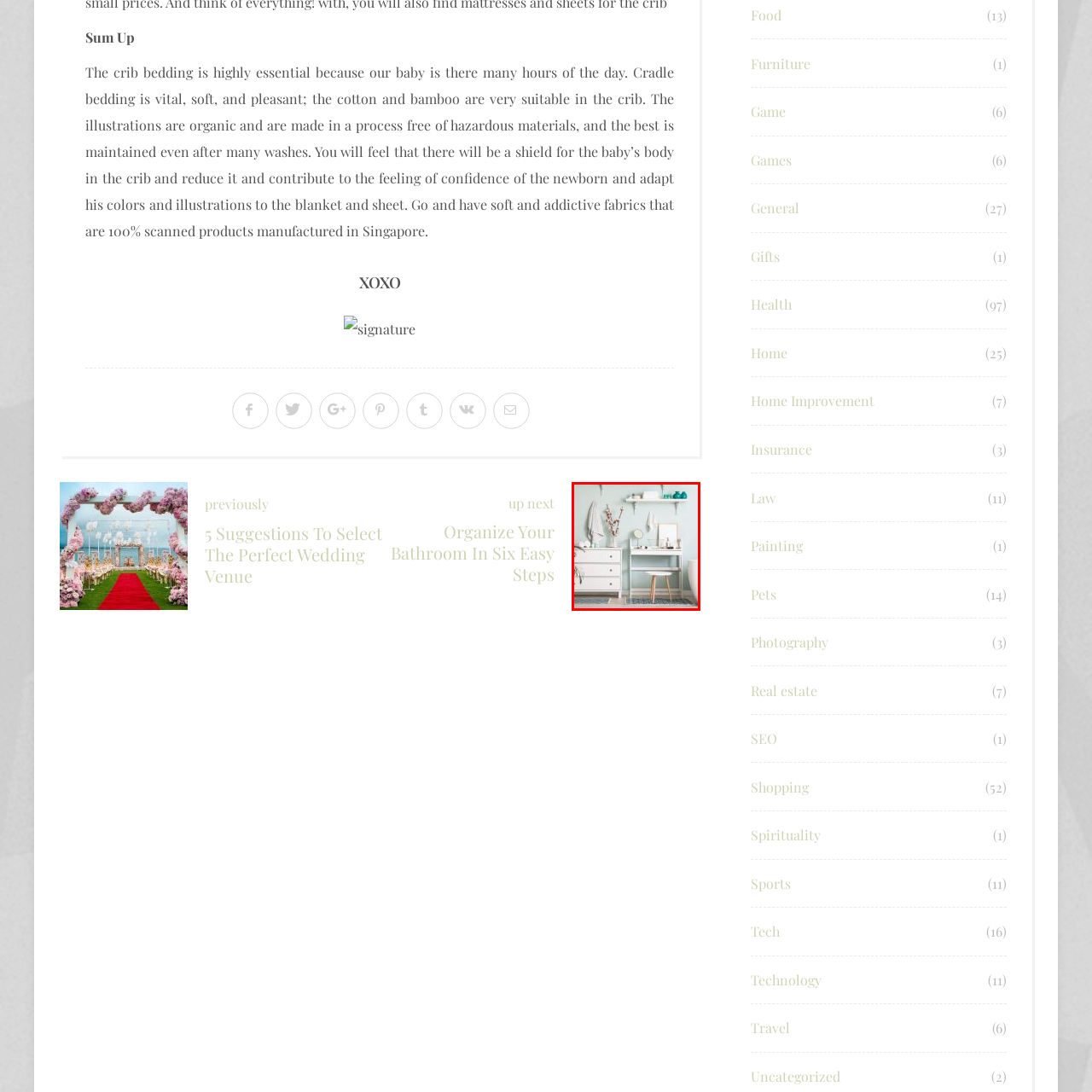What is the purpose of the stool?
Inspect the image enclosed in the red bounding box and provide a thorough answer based on the information you see.

The caption states that the stool 'invites comfort', implying that its purpose is to provide a comfortable seating option in the bathroom.